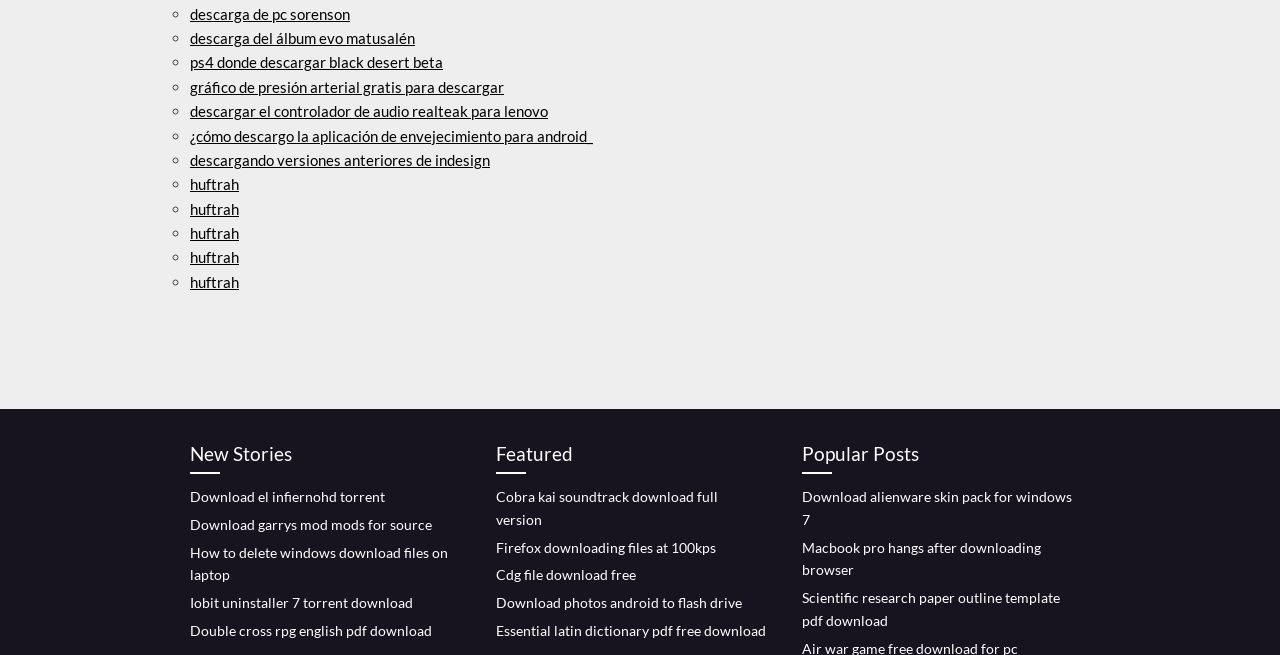Using the webpage screenshot, find the UI element described by huftrah. Provide the bounding box coordinates in the format (top-left x, top-left y, bottom-right x, bottom-right y), ensuring all values are floating point numbers between 0 and 1.

[0.148, 0.305, 0.187, 0.332]